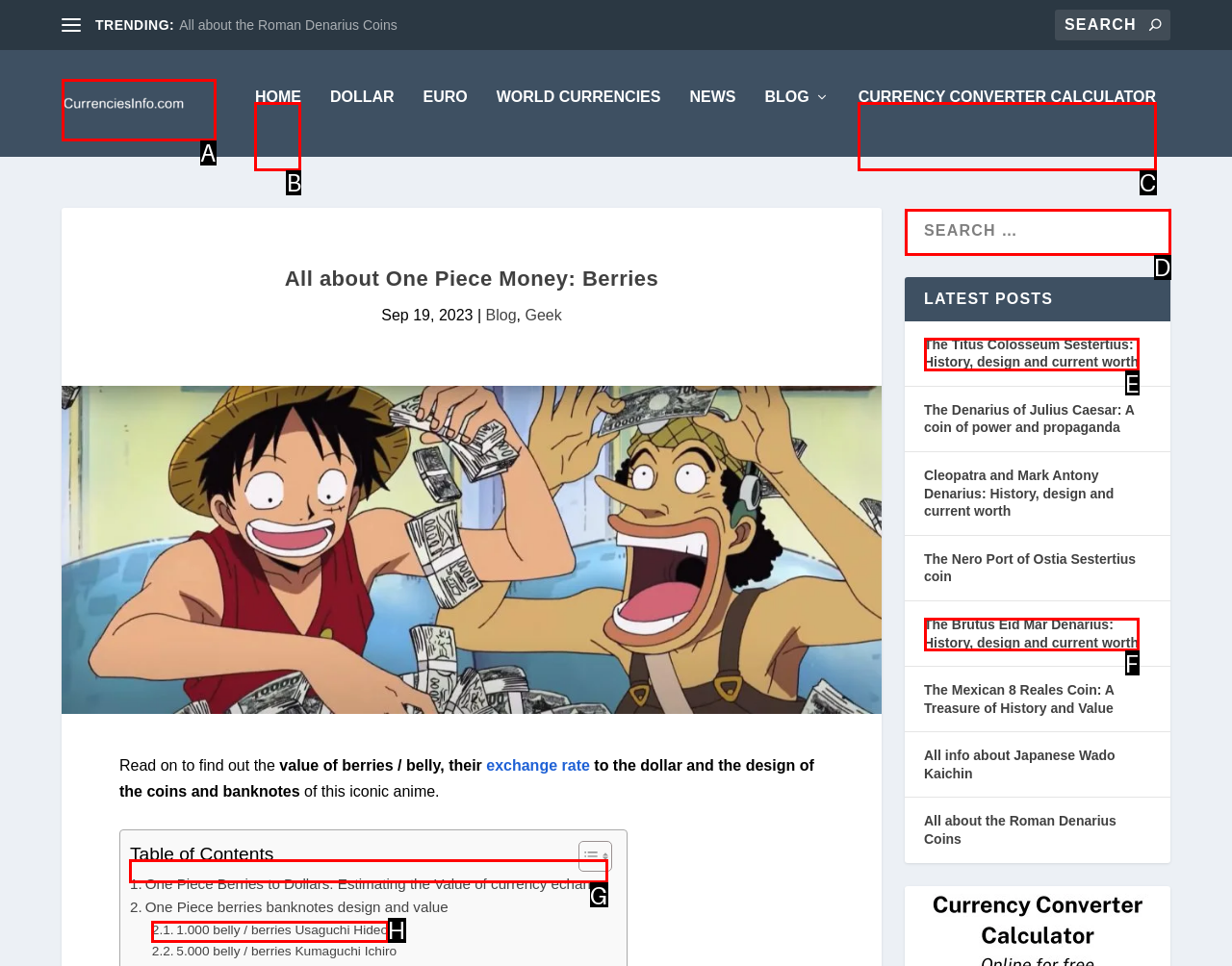Which lettered option should be clicked to achieve the task: Read about One Piece Berries to Dollars? Choose from the given choices.

G